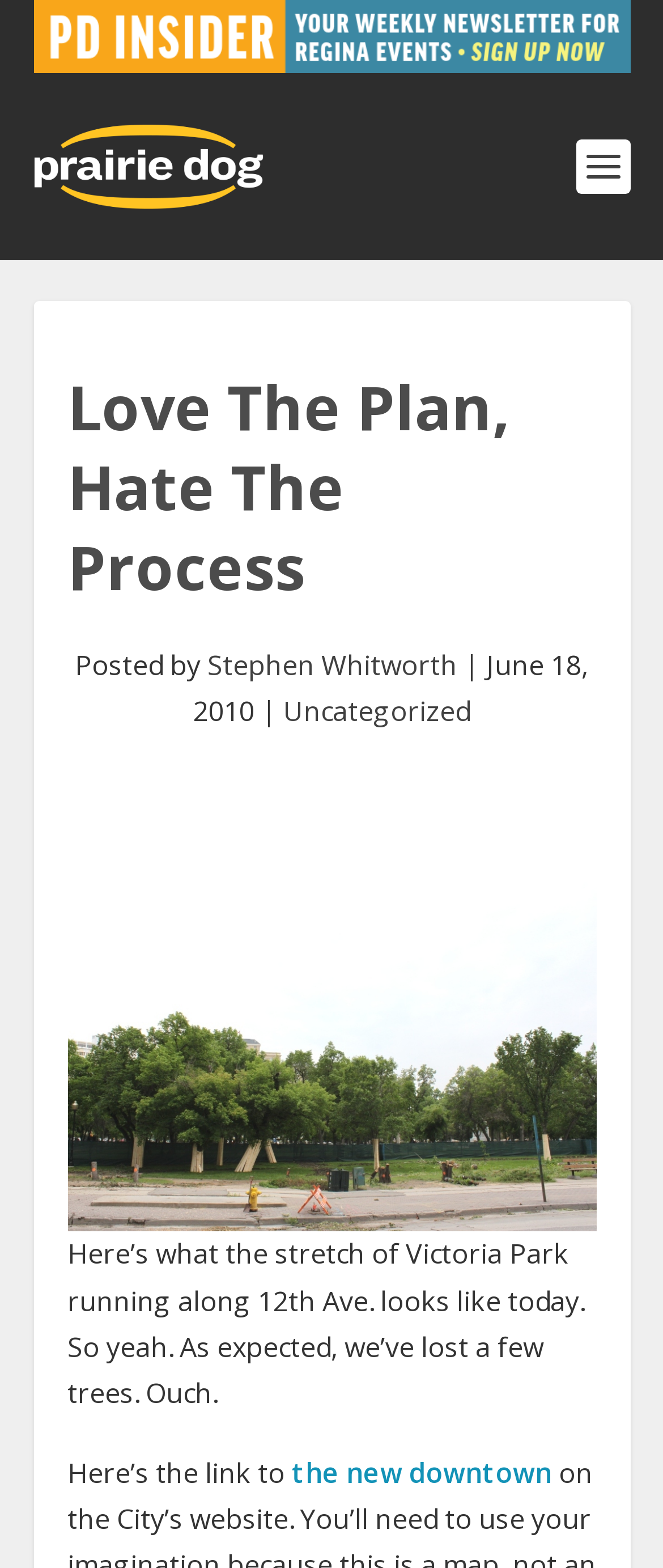Find the bounding box coordinates for the element described here: "the new downtown".

[0.44, 0.927, 0.832, 0.951]